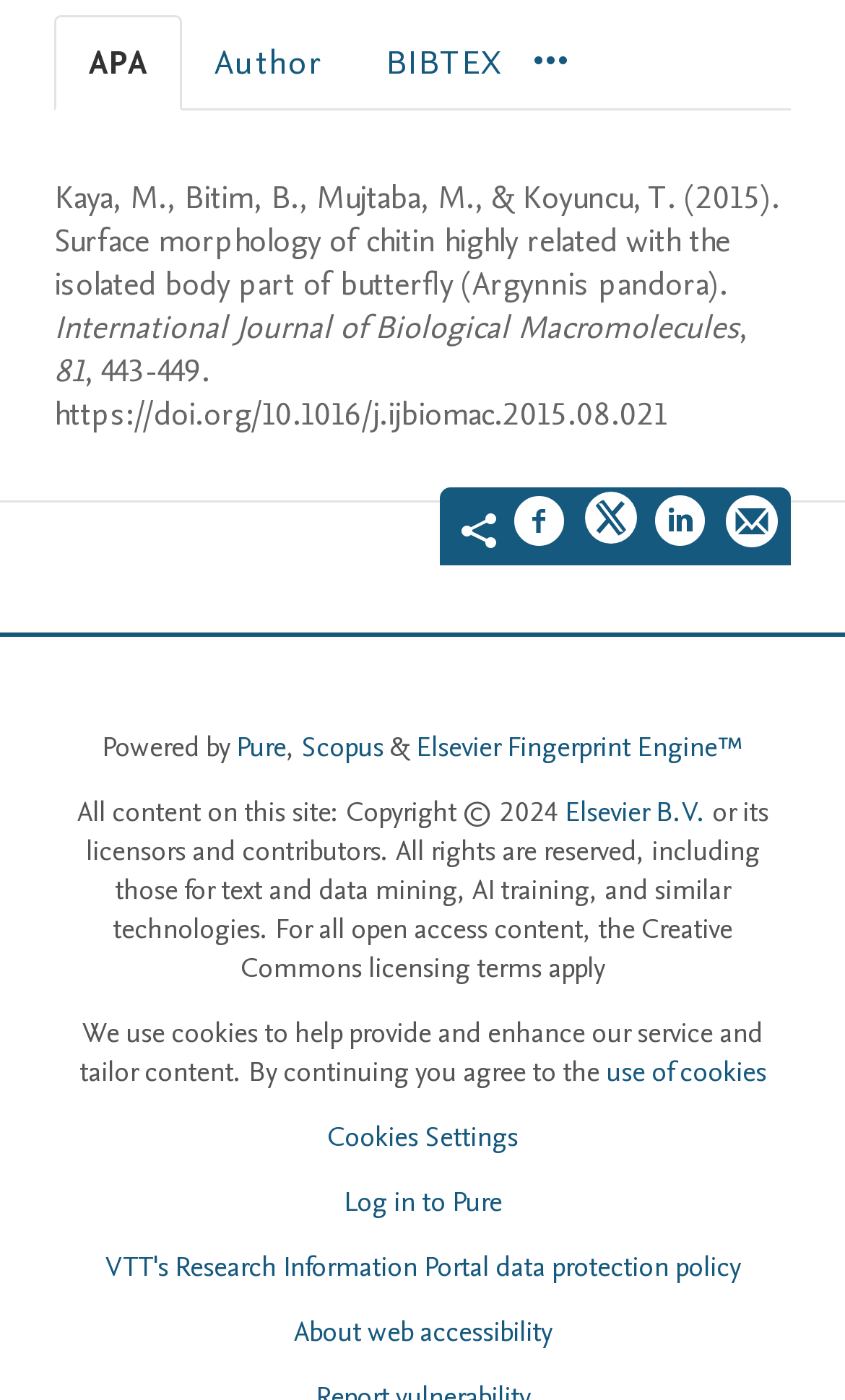Carefully observe the image and respond to the question with a detailed answer:
What is the year of publication?

The year of publication can be found in the tabpanel 'APA' section, where it is written as '(2015)'. This is the year when the article was published.